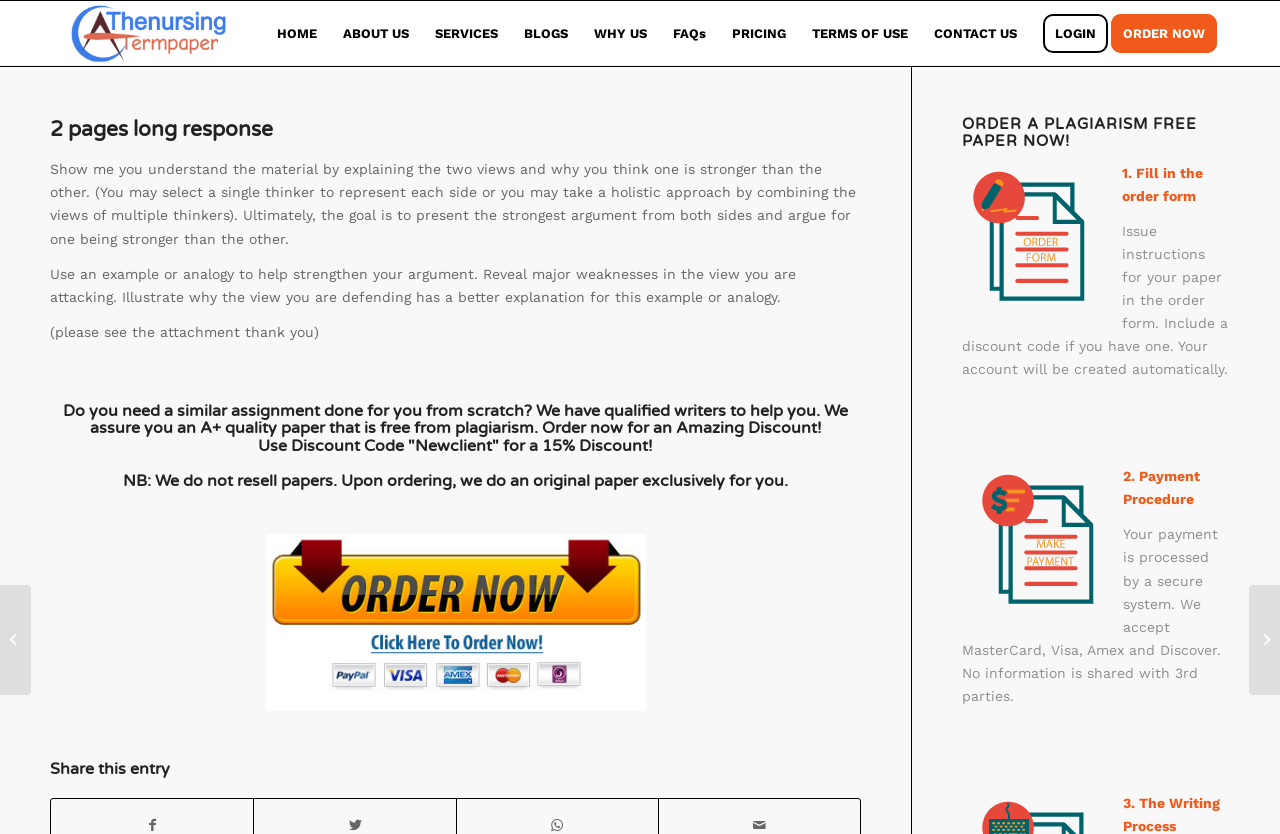Locate the UI element described by 2 pages long response in the provided webpage screenshot. Return the bounding box coordinates in the format (top-left x, top-left y, bottom-right x, bottom-right y), ensuring all values are between 0 and 1.

[0.039, 0.14, 0.213, 0.17]